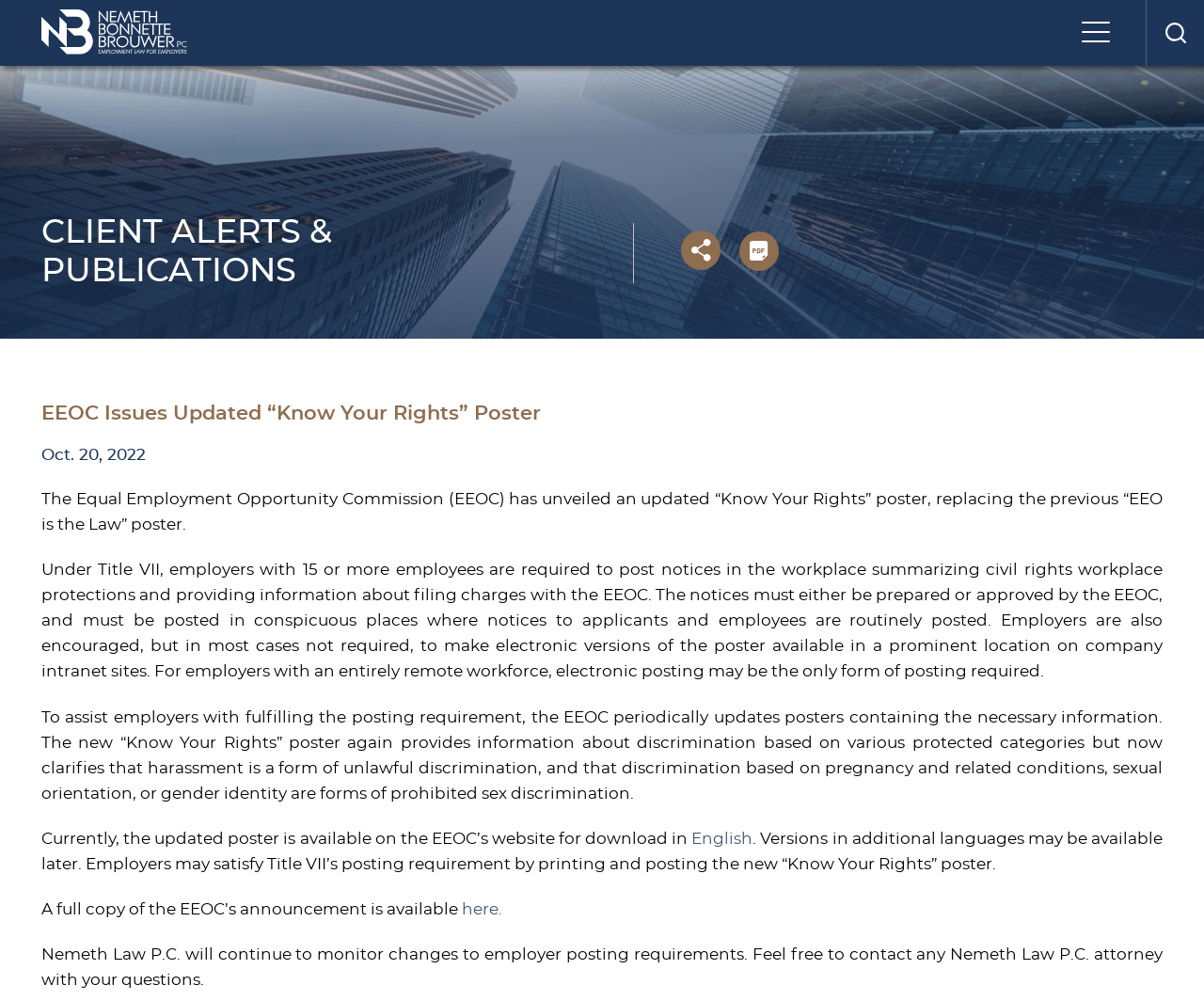What is the purpose of the 'Know Your Rights' poster?
Give a detailed response to the question by analyzing the screenshot.

I found the answer by reading the article, which states that the 'Know Your Rights' poster is required to be posted by employers with 15 or more employees, and it summarizes civil rights workplace protections and provides information about filing charges with the EEOC.